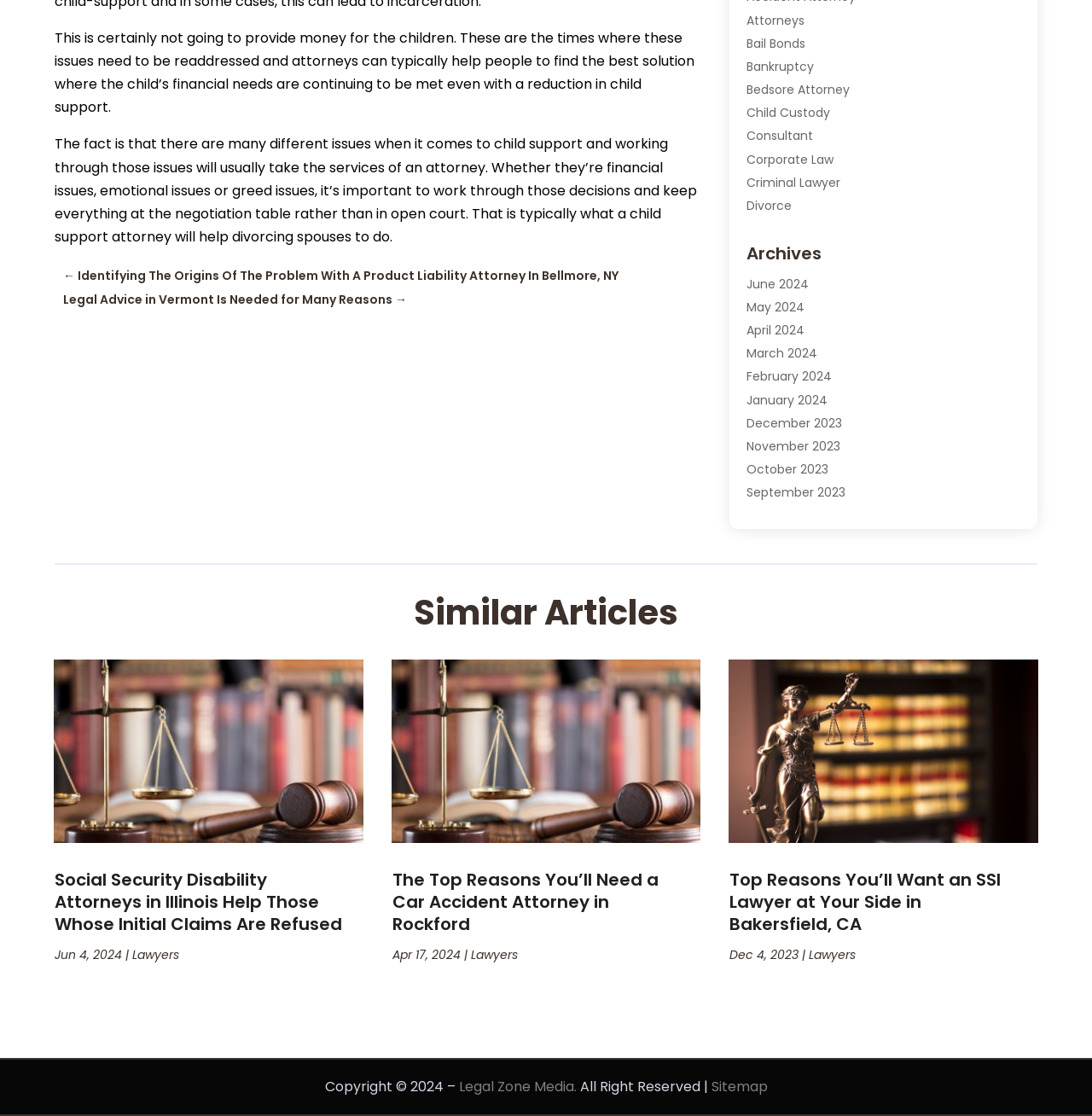Pinpoint the bounding box coordinates of the element that must be clicked to accomplish the following instruction: "Click on the 'Child Custody' link". The coordinates should be in the format of four float numbers between 0 and 1, i.e., [left, top, right, bottom].

[0.684, 0.093, 0.76, 0.109]